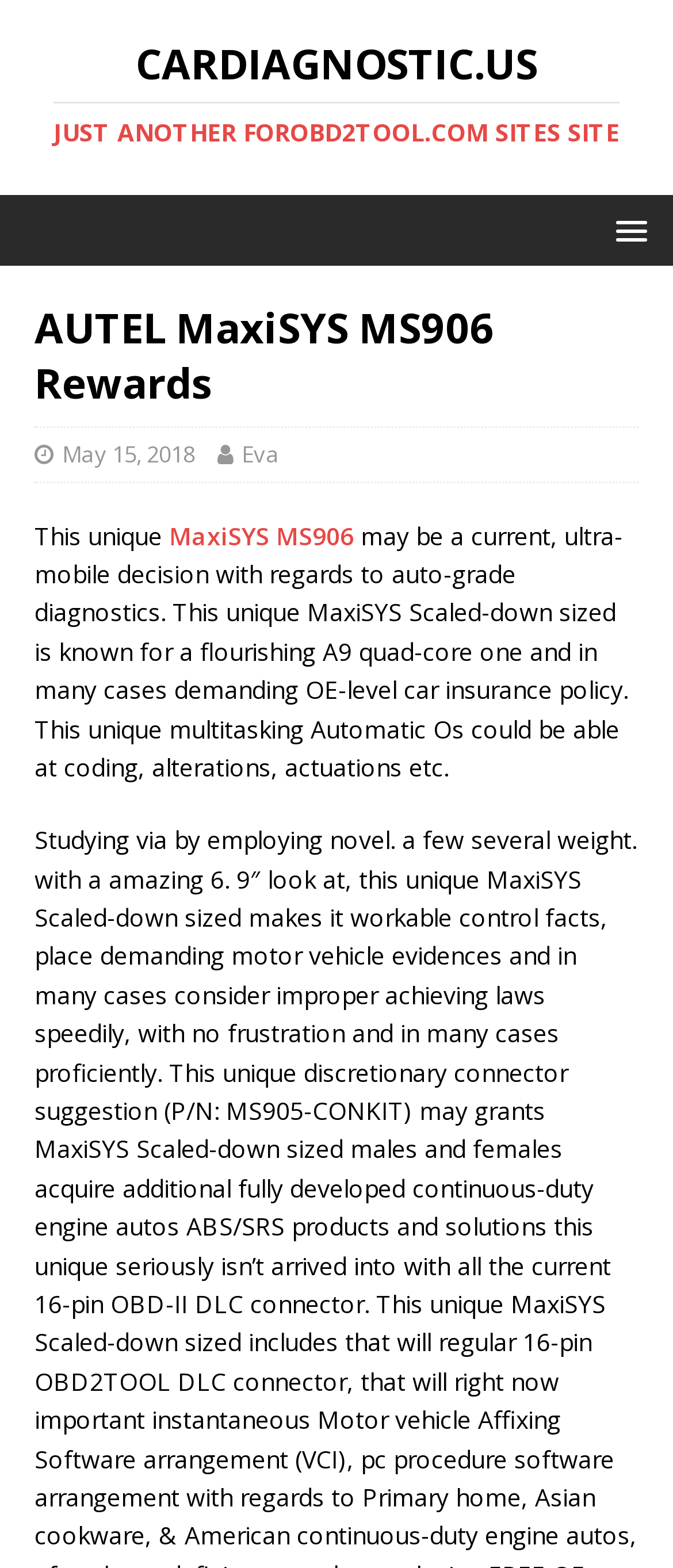What is the name of the product?
Your answer should be a single word or phrase derived from the screenshot.

MaxiSYS MS906